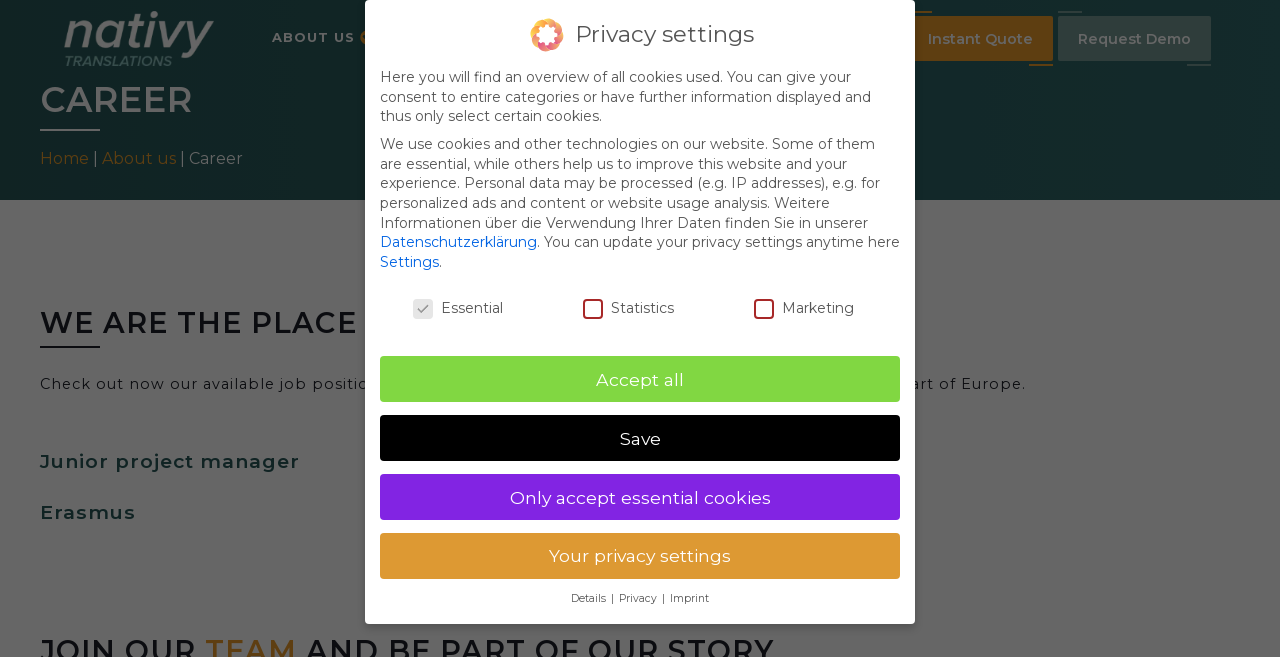Given the description: "Junior project manager", determine the bounding box coordinates of the UI element. The coordinates should be formatted as four float numbers between 0 and 1, [left, top, right, bottom].

[0.031, 0.679, 0.234, 0.726]